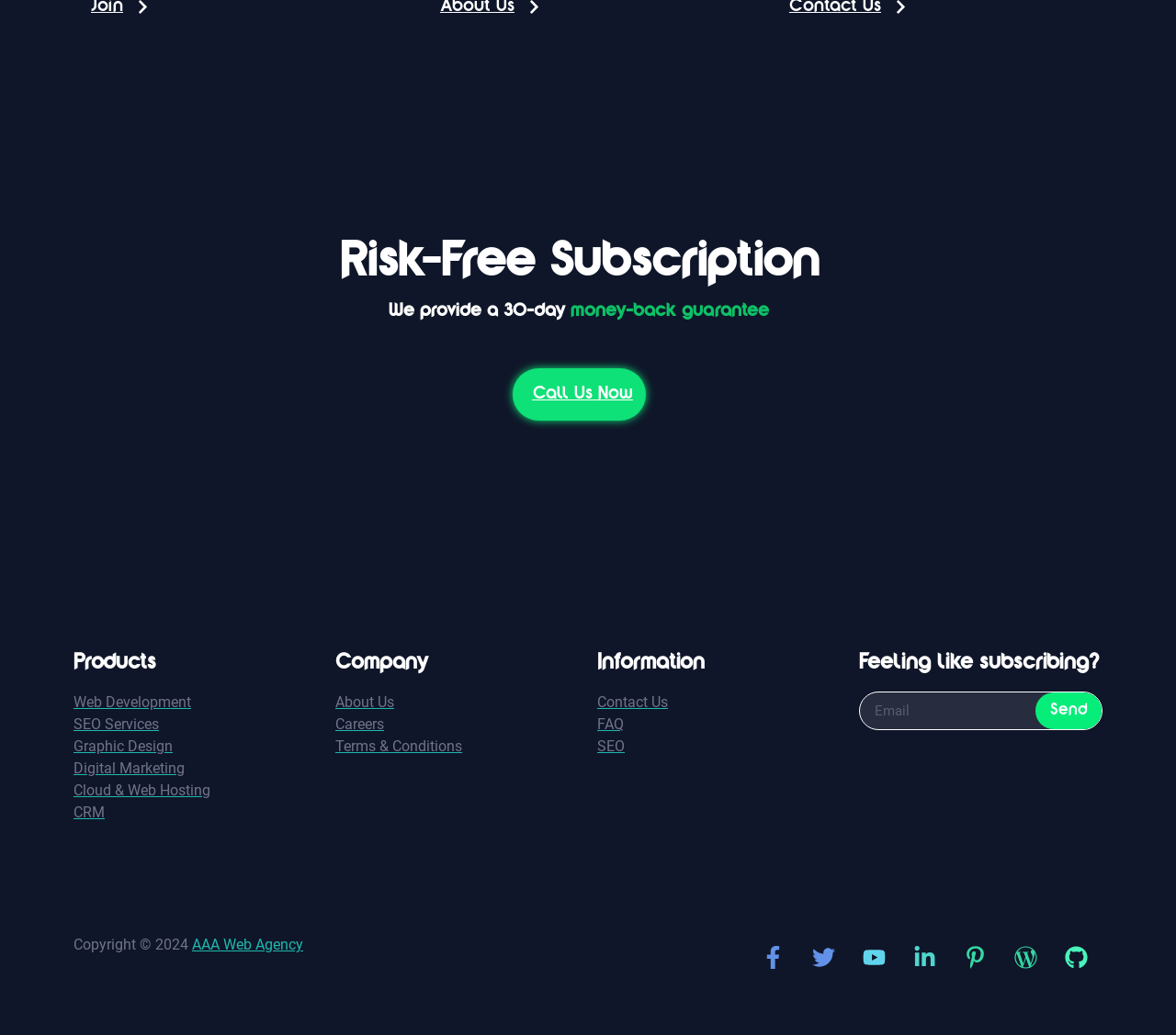Find the bounding box coordinates of the element to click in order to complete the given instruction: "Click on the 'Call Us Now' link."

[0.436, 0.356, 0.549, 0.407]